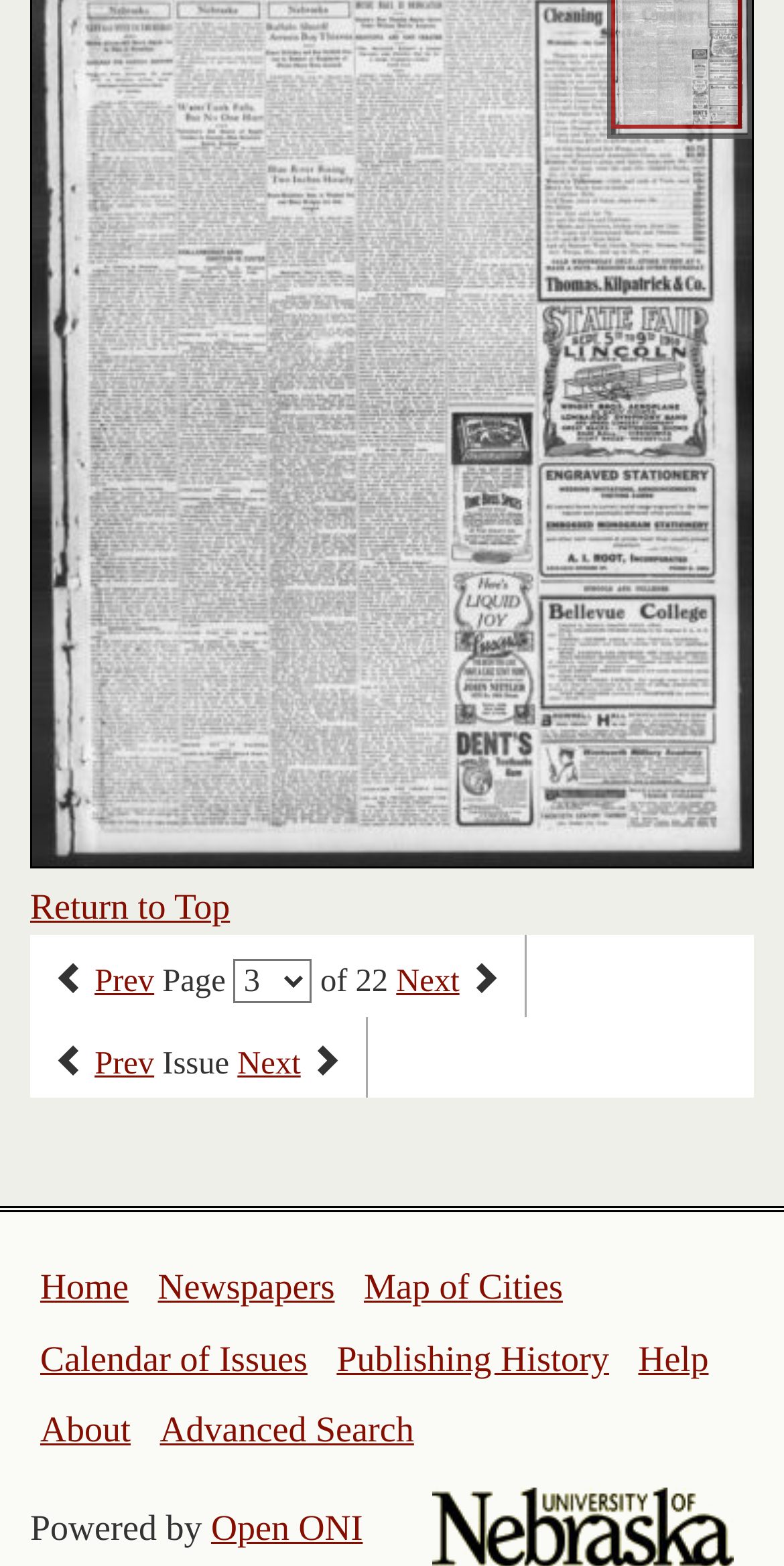Can you show the bounding box coordinates of the region to click on to complete the task described in the instruction: "go to previous page"?

[0.121, 0.615, 0.197, 0.638]